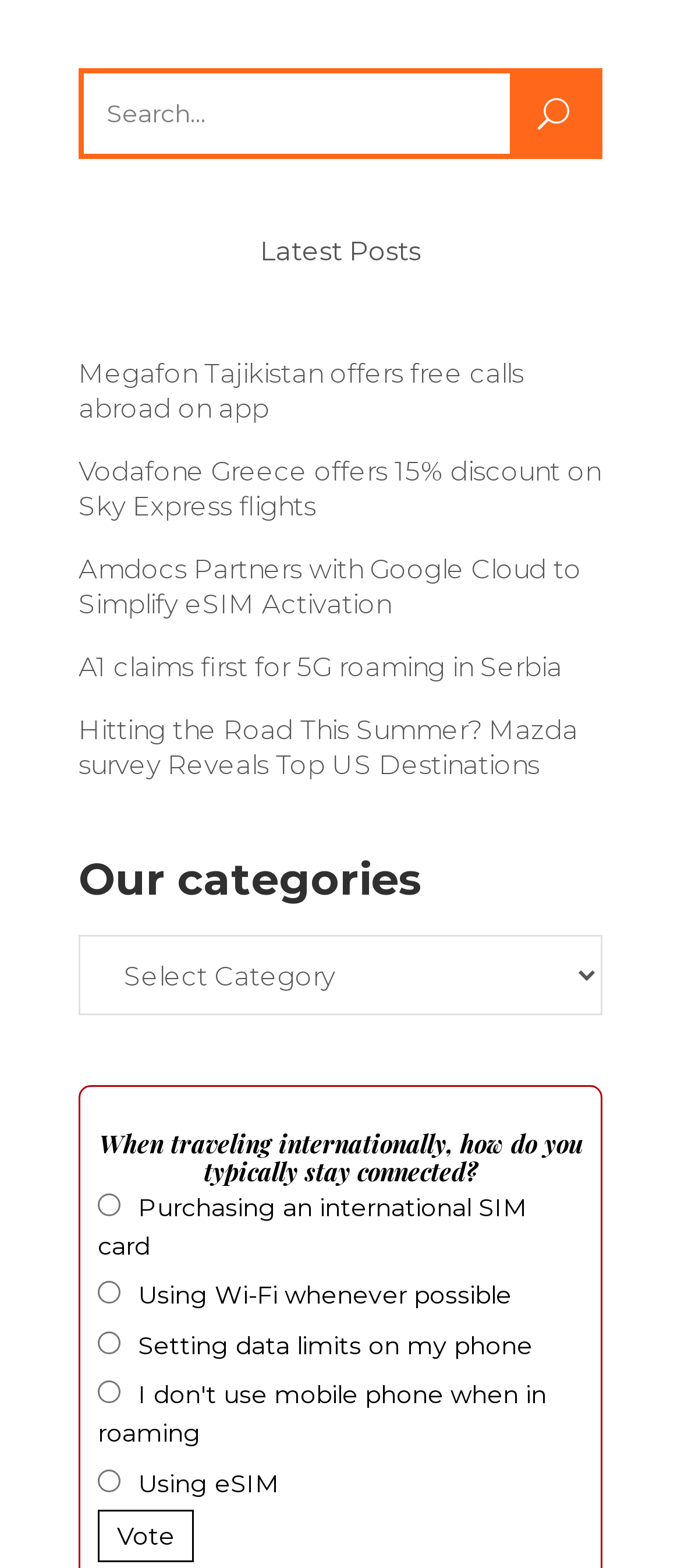Could you highlight the region that needs to be clicked to execute the instruction: "Toggle dropdown menu for keyword Symbiosis"?

None